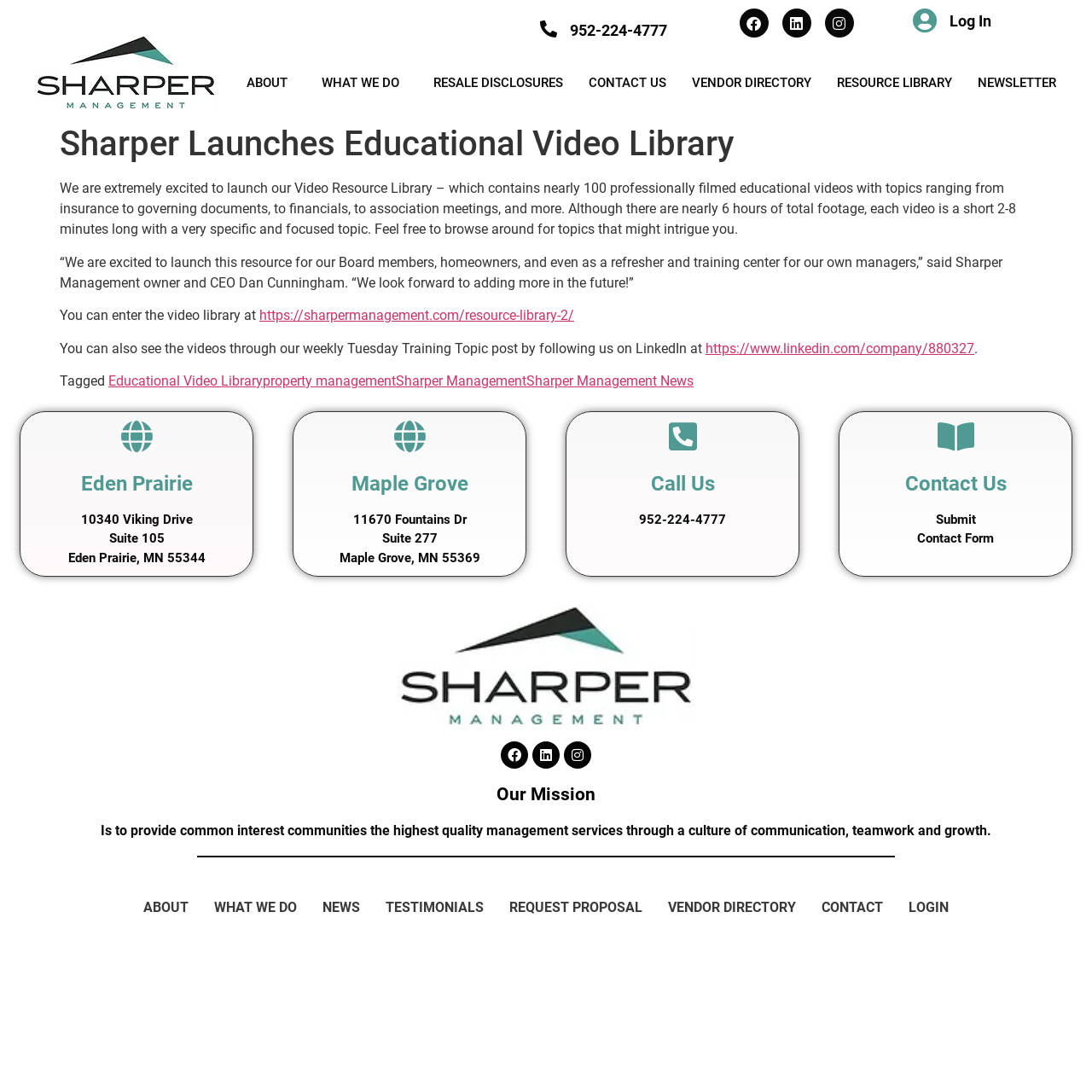How many links are there in the footer section?
Using the screenshot, give a one-word or short phrase answer.

10